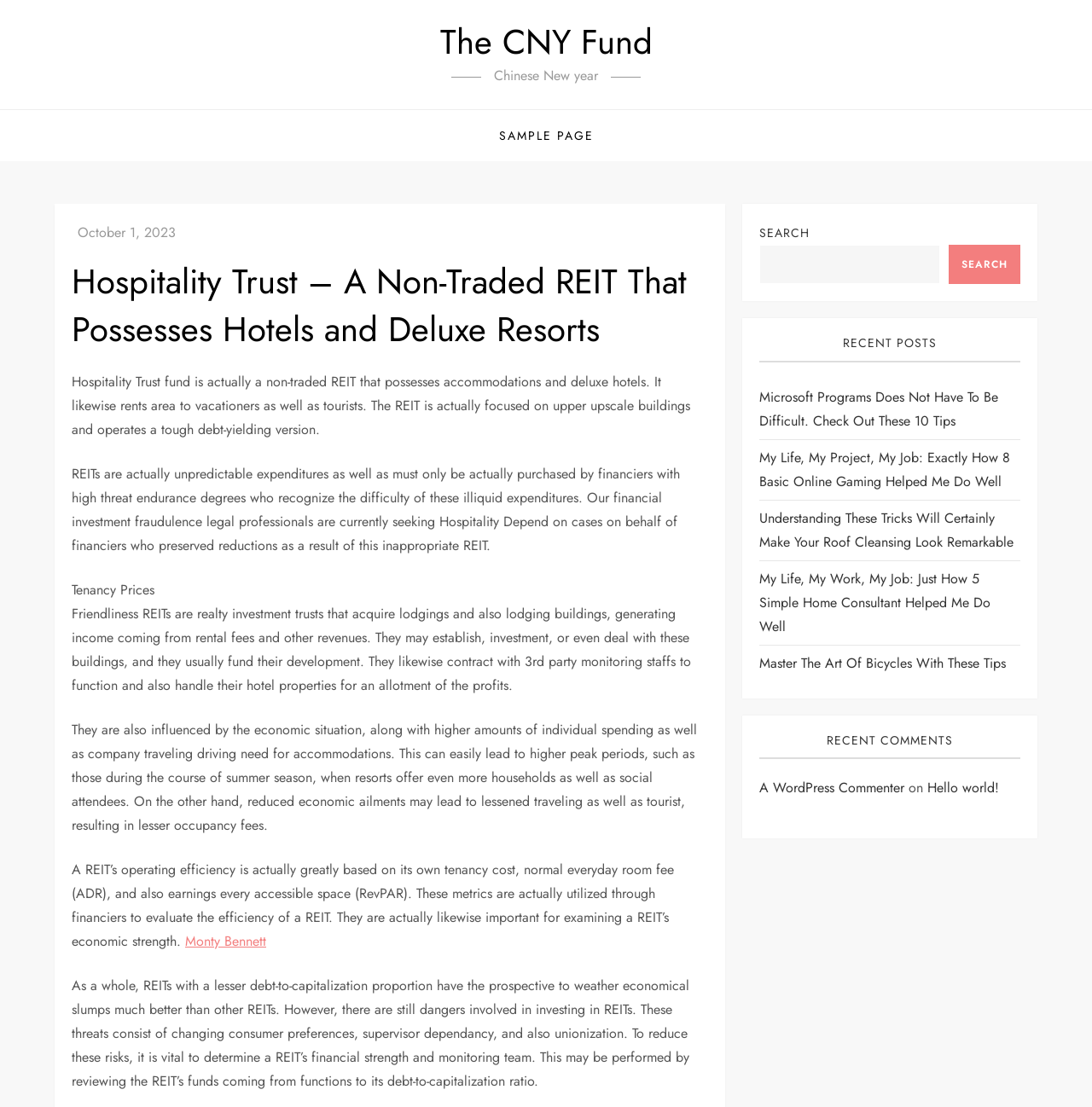Please find the bounding box coordinates (top-left x, top-left y, bottom-right x, bottom-right y) in the screenshot for the UI element described as follows: October 1, 2023September 19, 2023

[0.071, 0.201, 0.161, 0.219]